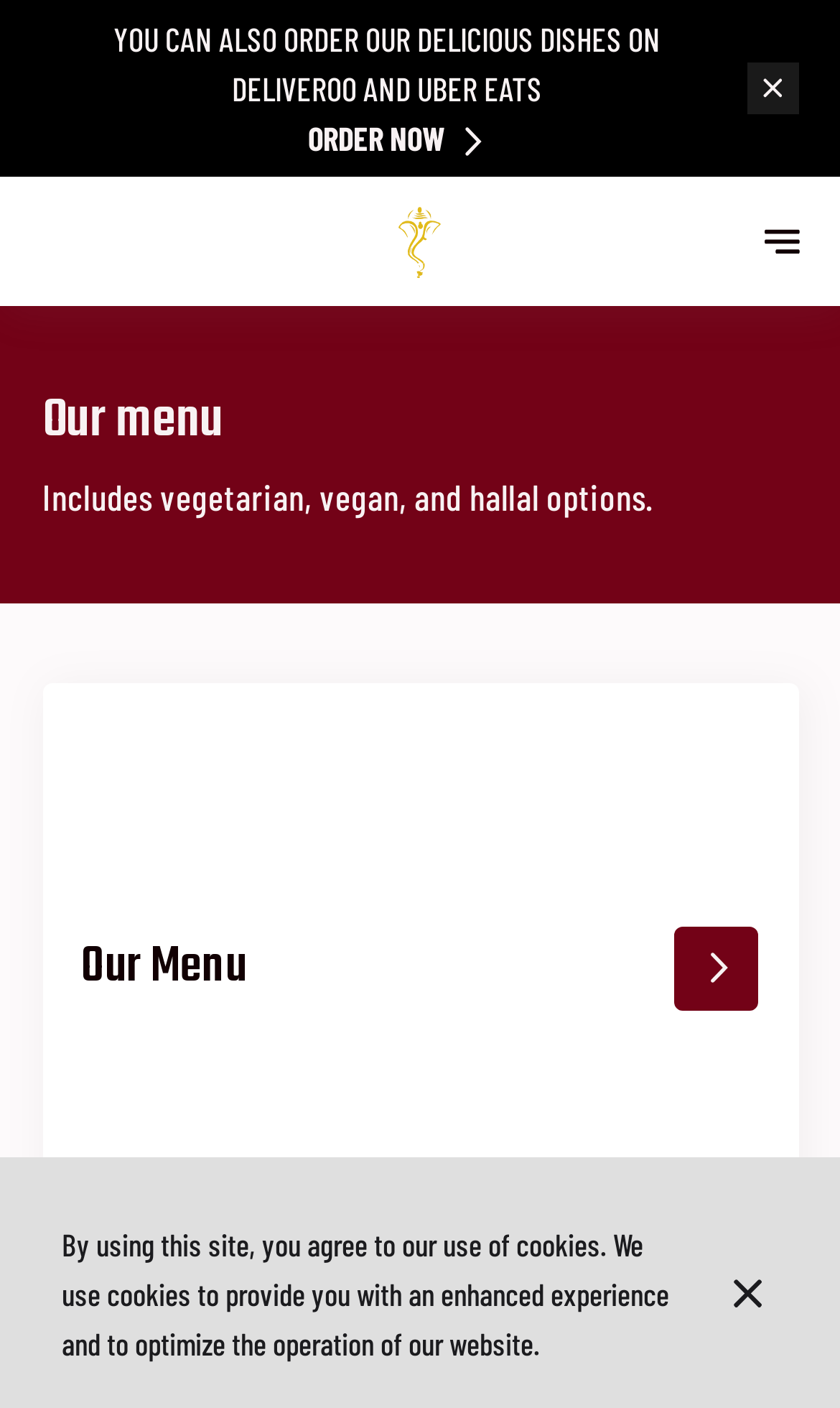What is the purpose of the 'Close' button?
Answer the question with detailed information derived from the image.

The button is located near the cookie information banner, and its text is 'Close the cookie information banner', implying that its purpose is to close the banner.